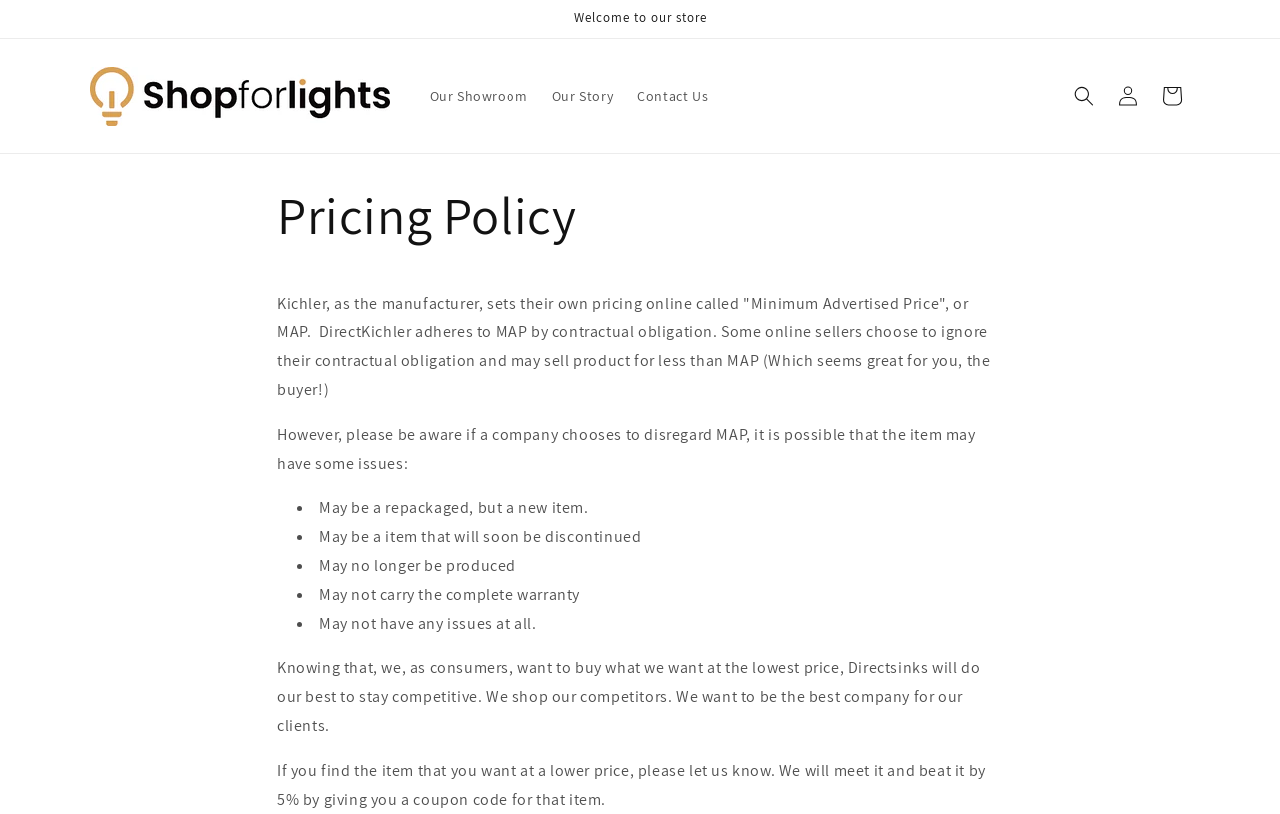Provide a short answer to the following question with just one word or phrase: What is the purpose of the Minimum Advertised Price?

To set online pricing